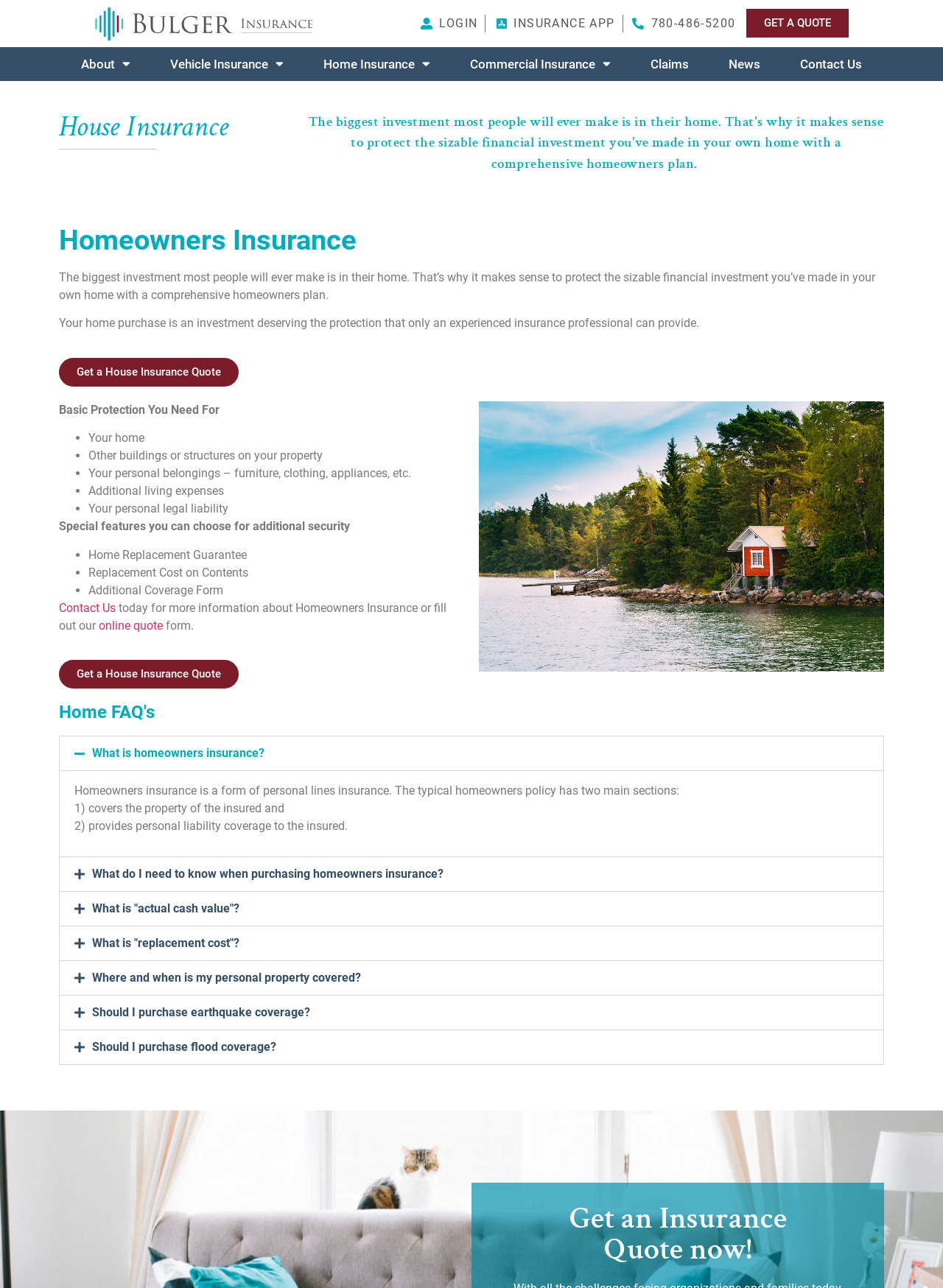Please identify the bounding box coordinates of the region to click in order to complete the task: "Contact us for more information". The coordinates must be four float numbers between 0 and 1, specified as [left, top, right, bottom].

[0.062, 0.466, 0.123, 0.477]